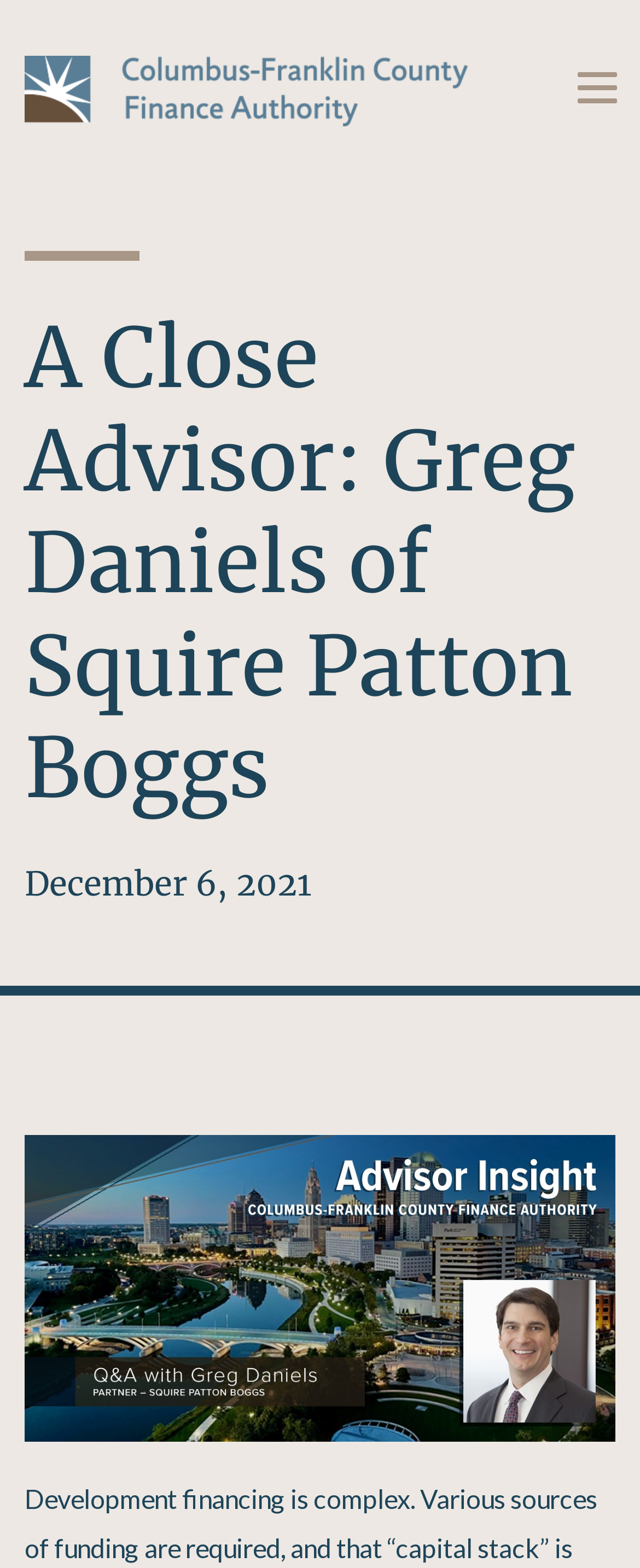Determine the bounding box coordinates in the format (top-left x, top-left y, bottom-right x, bottom-right y). Ensure all values are floating point numbers between 0 and 1. Identify the bounding box of the UI element described by: parent_node: Menu

[0.038, 0.036, 0.731, 0.081]